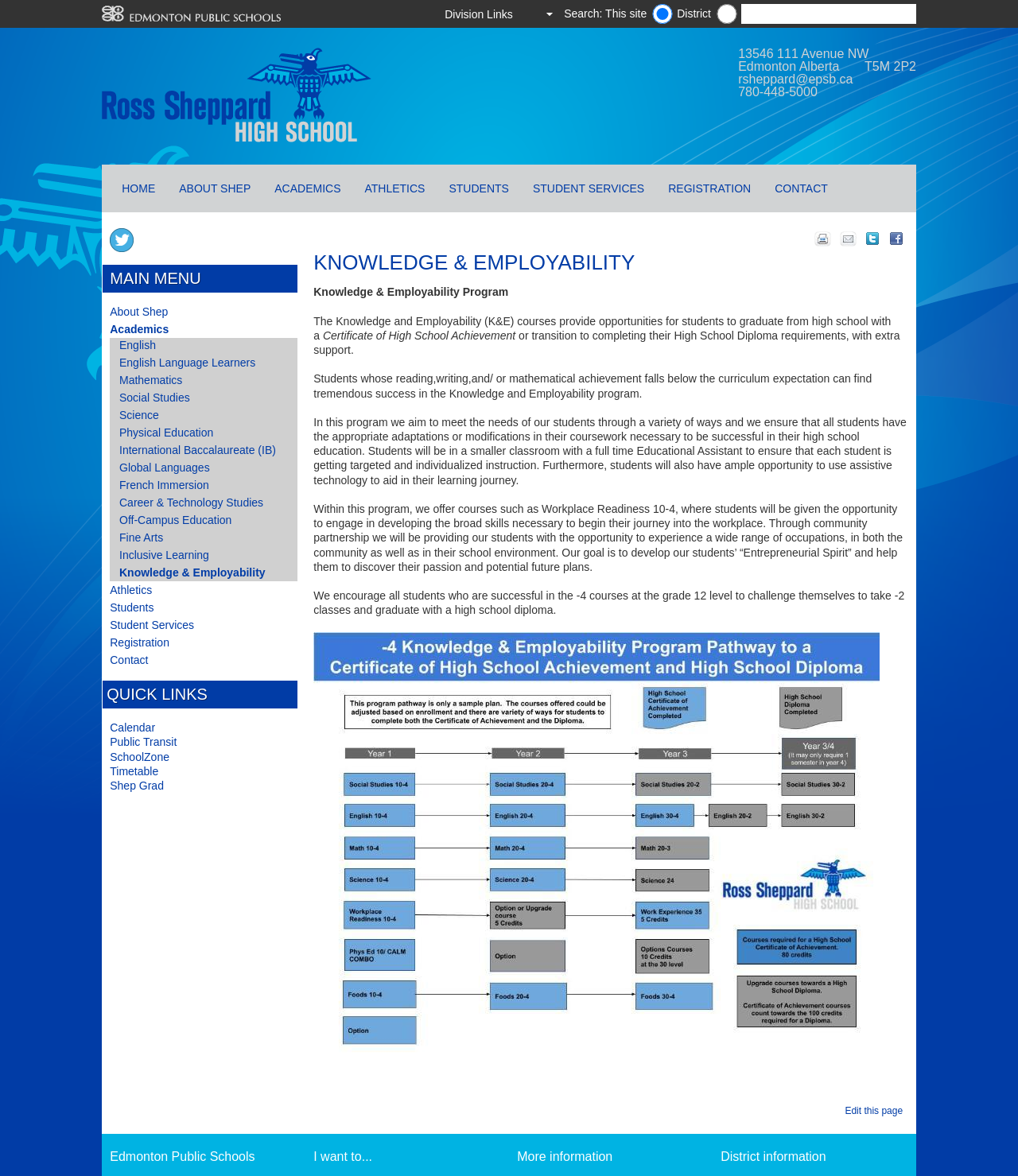Find the headline of the webpage and generate its text content.

KNOWLEDGE & EMPLOYABILITY